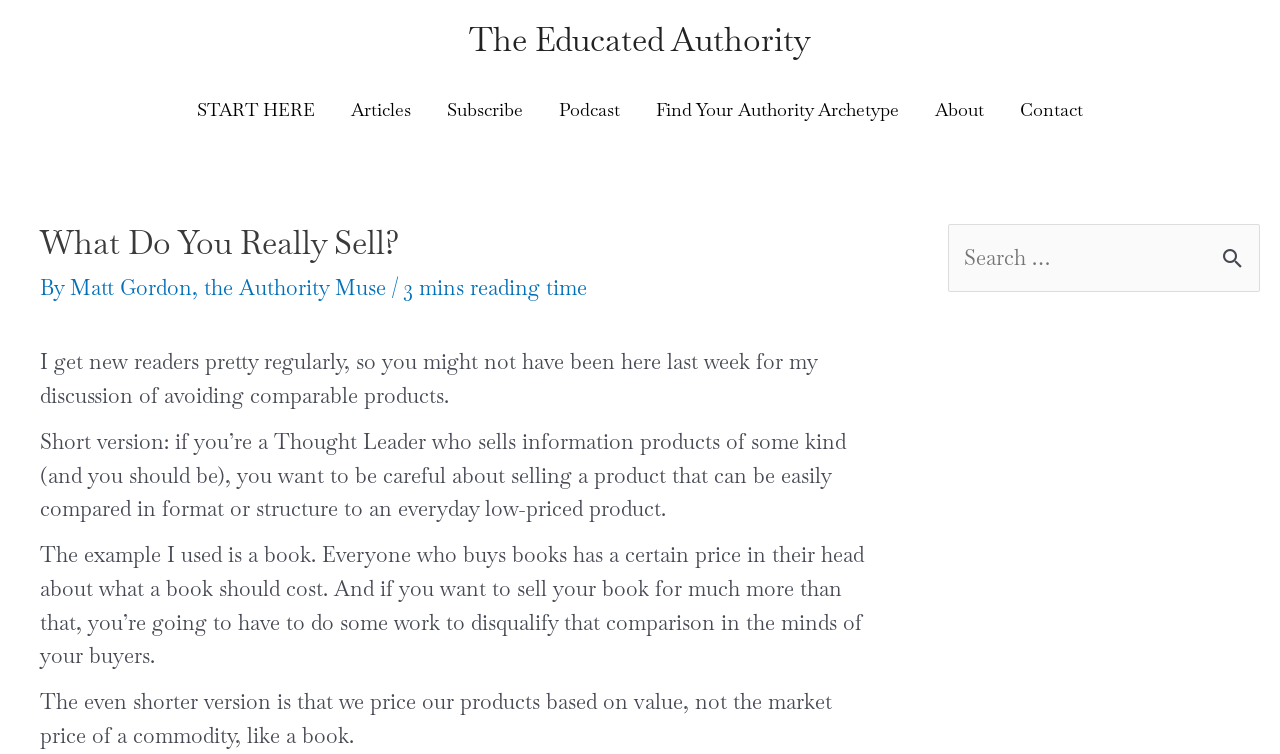Please specify the bounding box coordinates of the clickable region necessary for completing the following instruction: "Find your 'Authority Archetype'". The coordinates must consist of four float numbers between 0 and 1, i.e., [left, top, right, bottom].

[0.498, 0.107, 0.716, 0.186]